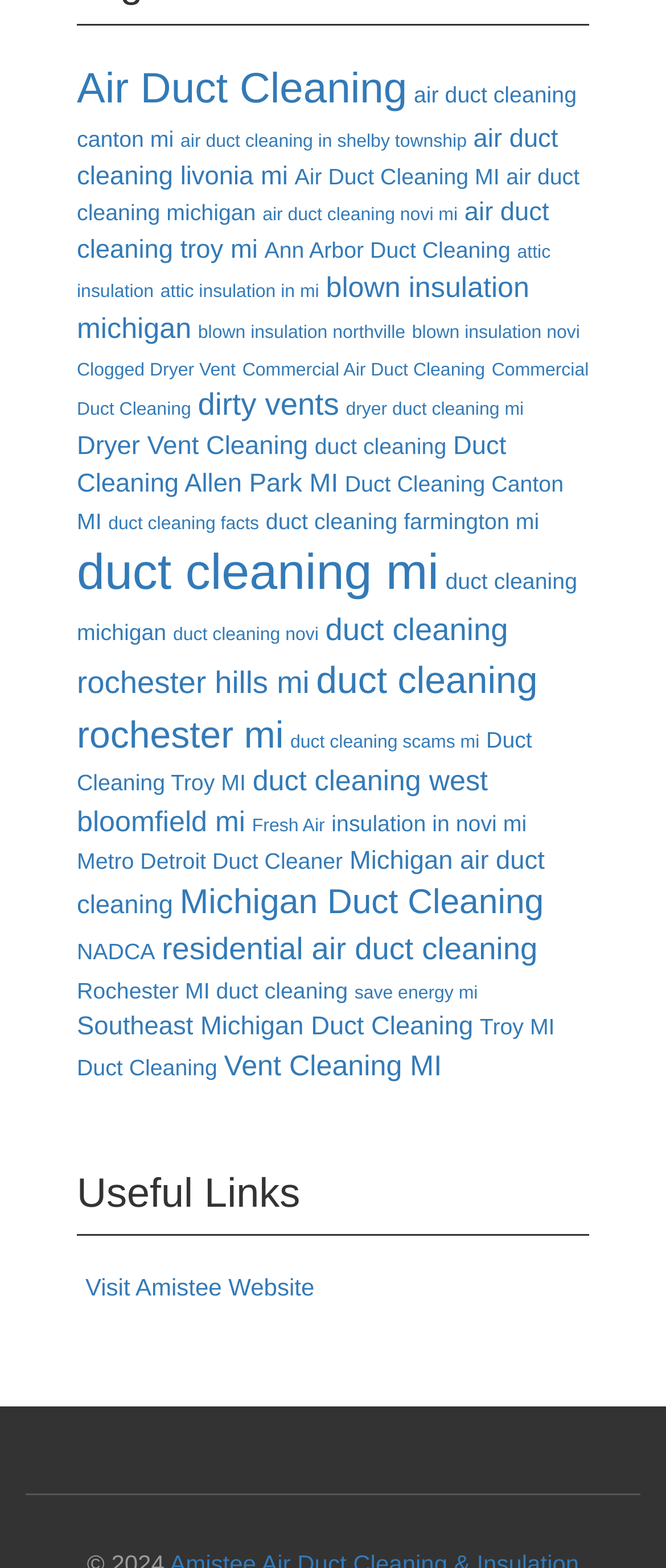Identify the bounding box coordinates of the specific part of the webpage to click to complete this instruction: "Check out Fresh Air".

[0.378, 0.52, 0.488, 0.533]